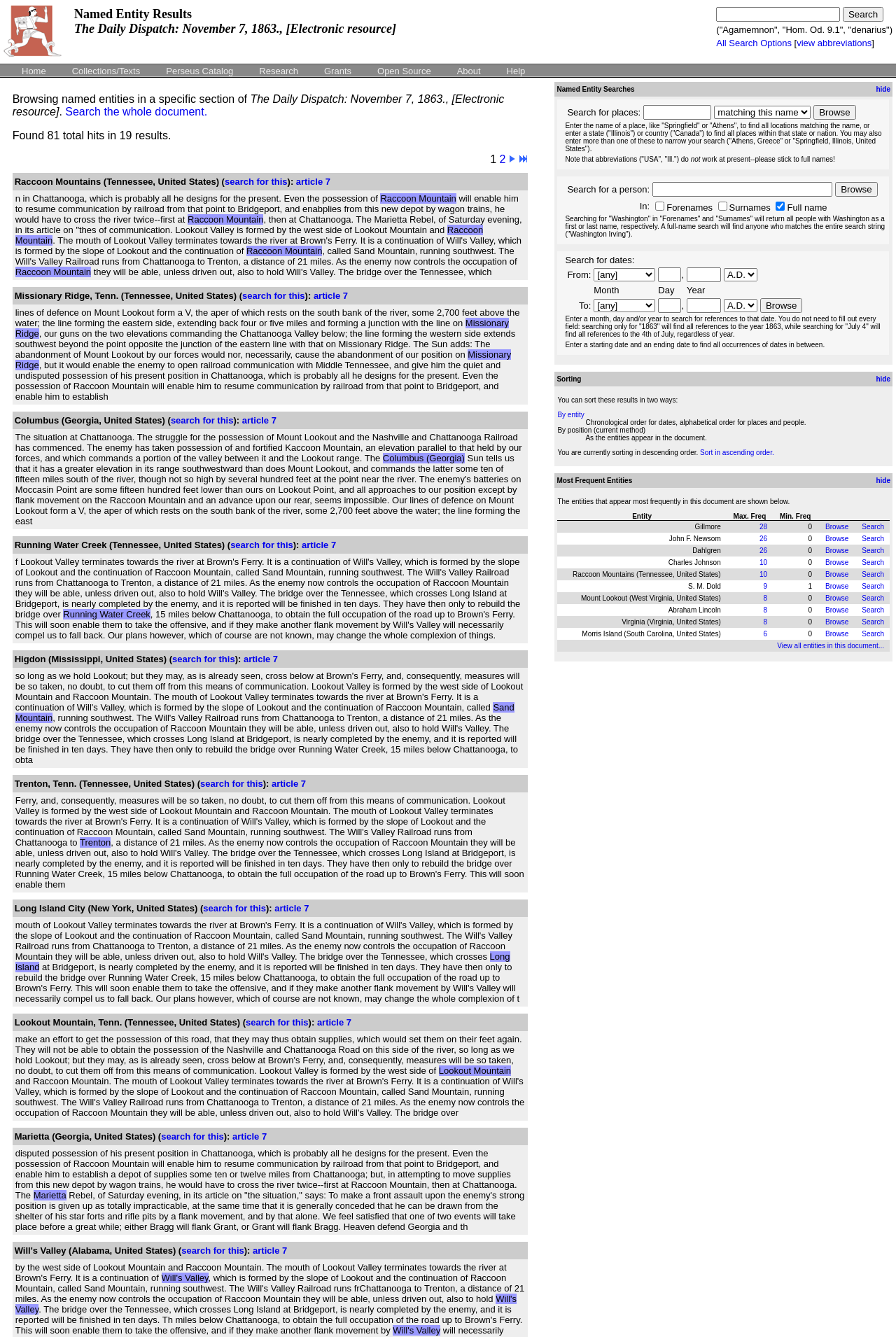Please determine the bounding box coordinates, formatted as (top-left x, top-left y, bottom-right x, bottom-right y), with all values as floating point numbers between 0 and 1. Identify the bounding box of the region described as: search for this

[0.257, 0.404, 0.327, 0.412]